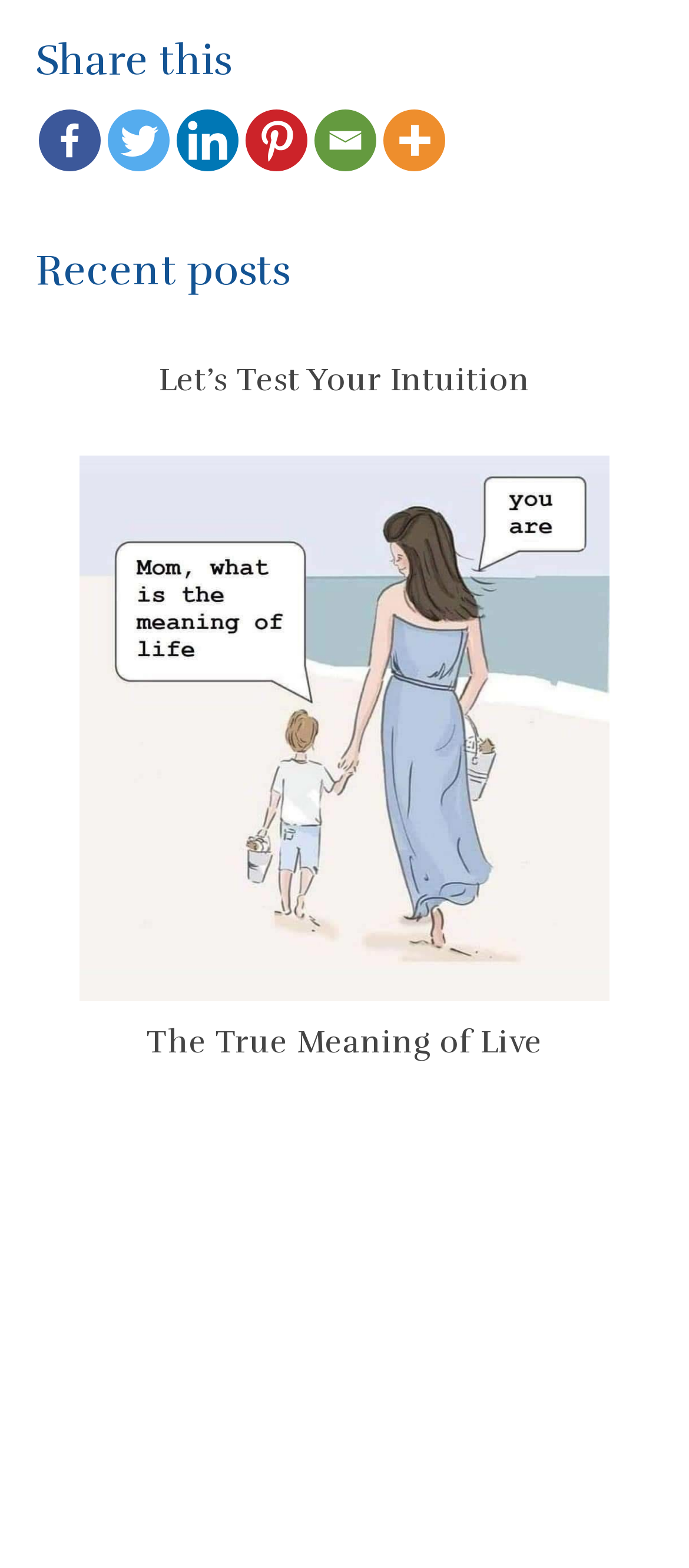Observe the image and answer the following question in detail: What is the title of the first recent post?

Under the 'Recent posts' heading, the first link is 'Let’s Test Your Intuition', which is also a heading. Therefore, the title of the first recent post is 'Let’s Test Your Intuition'.